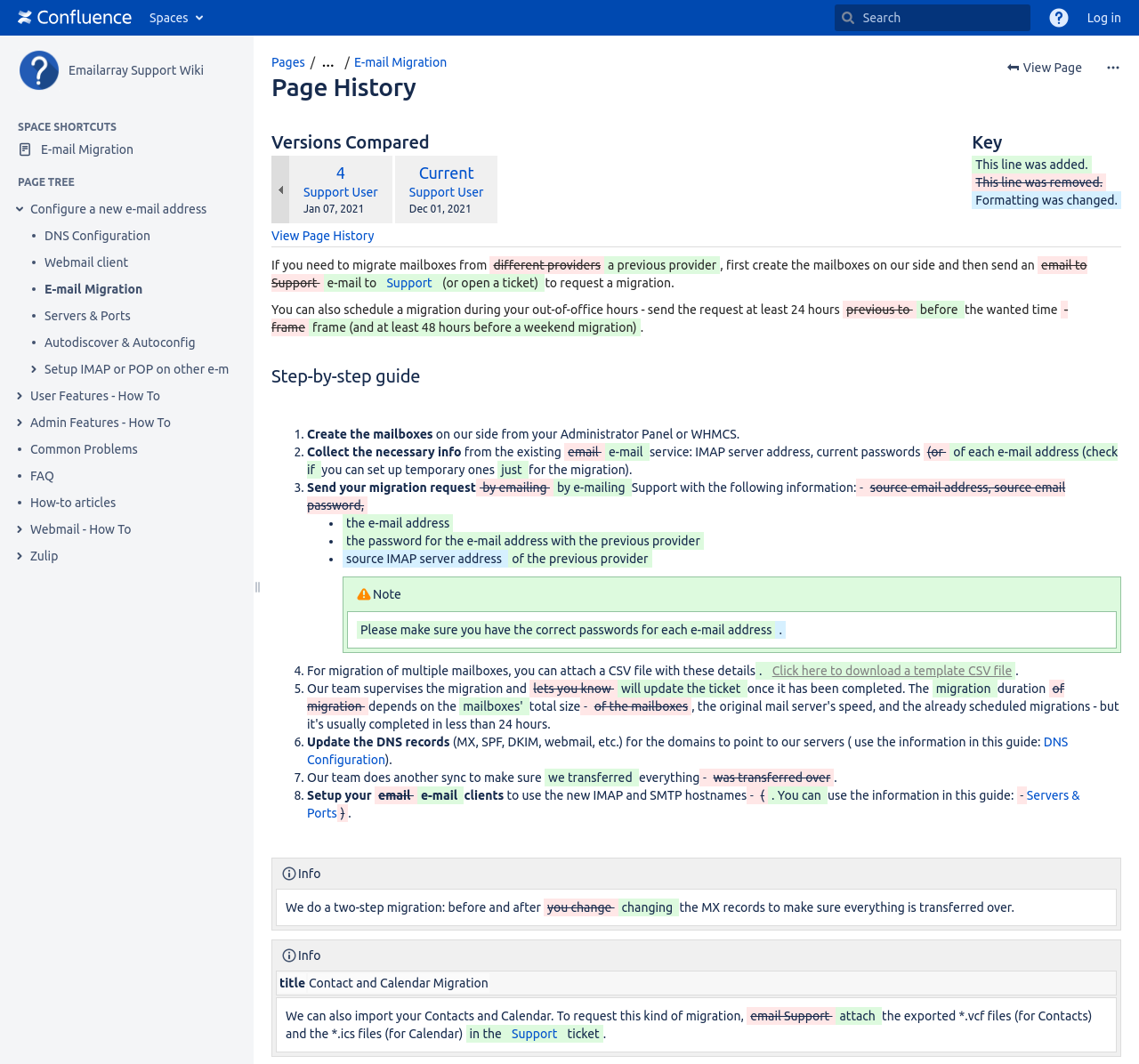Based on what you see in the screenshot, provide a thorough answer to this question: What is the recommended action for migrating mailboxes?

I found the recommended action for migrating mailboxes by reading the text in the webpage. The text suggests that the user should create mailboxes on the new provider and then send an email to Support to request a migration.